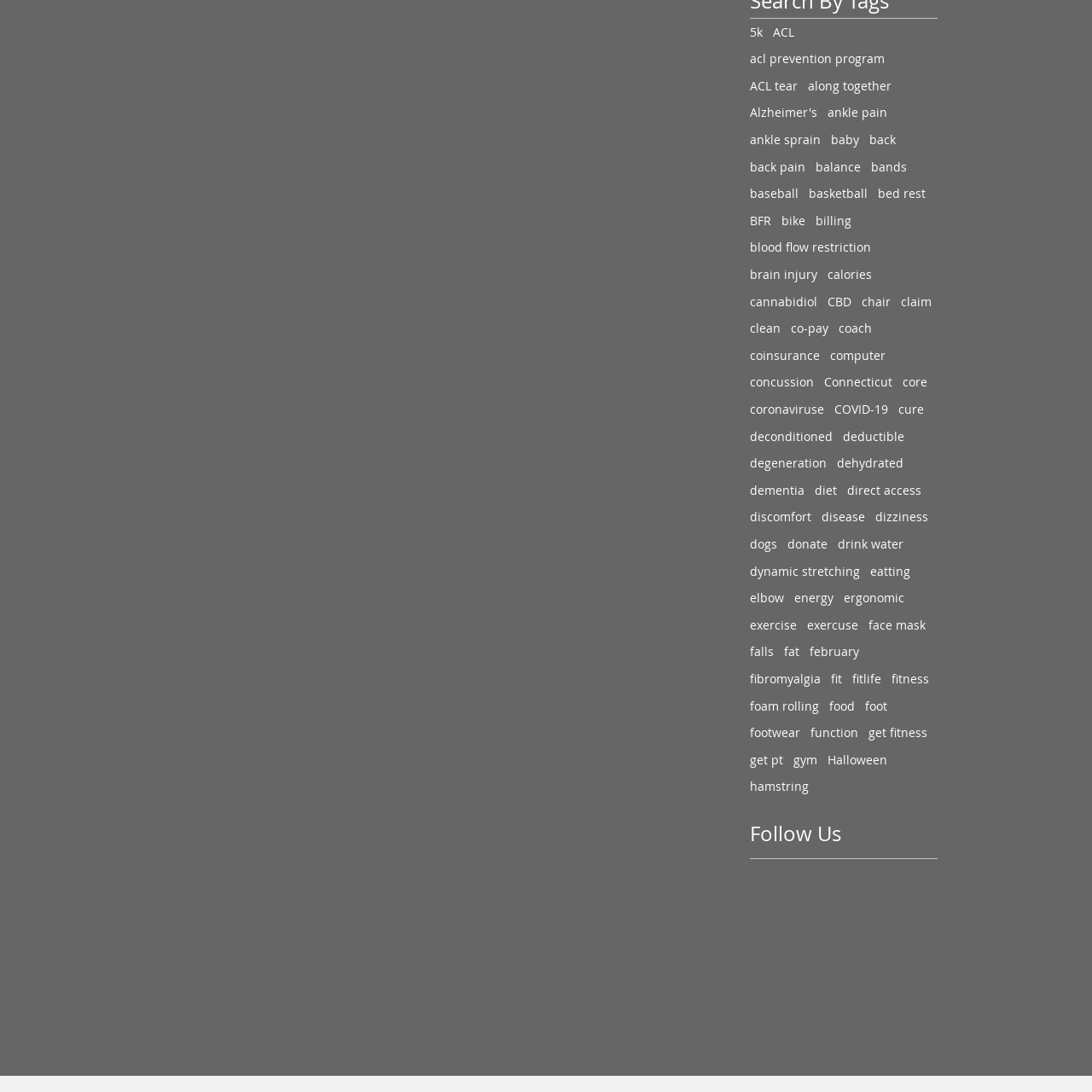Provide the bounding box coordinates for the UI element that is described by this text: "acl prevention program". The coordinates should be in the form of four float numbers between 0 and 1: [left, top, right, bottom].

[0.687, 0.046, 0.81, 0.062]